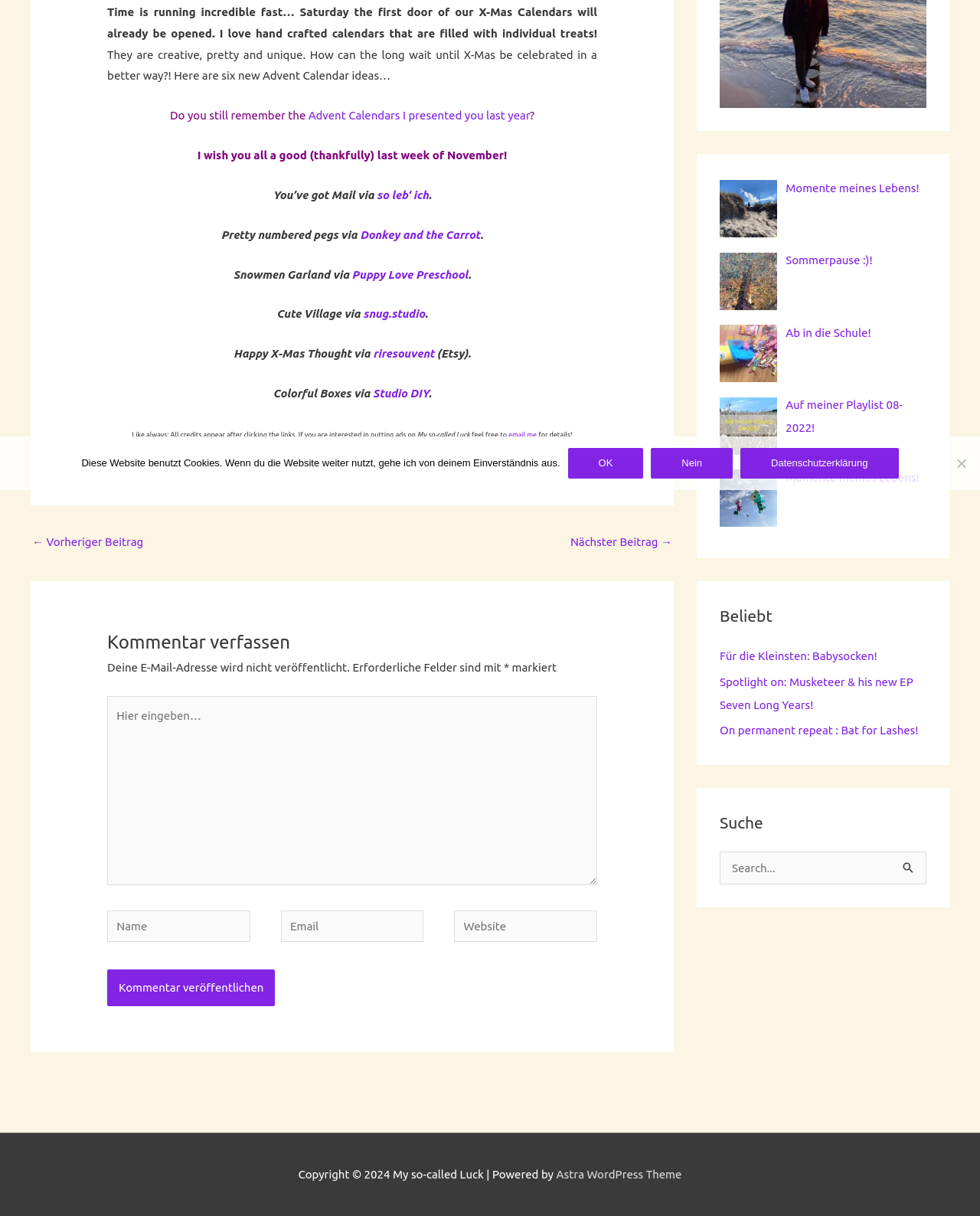From the given element description: "riresouvent", find the bounding box for the UI element. Provide the coordinates as four float numbers between 0 and 1, in the order [left, top, right, bottom].

[0.381, 0.285, 0.443, 0.296]